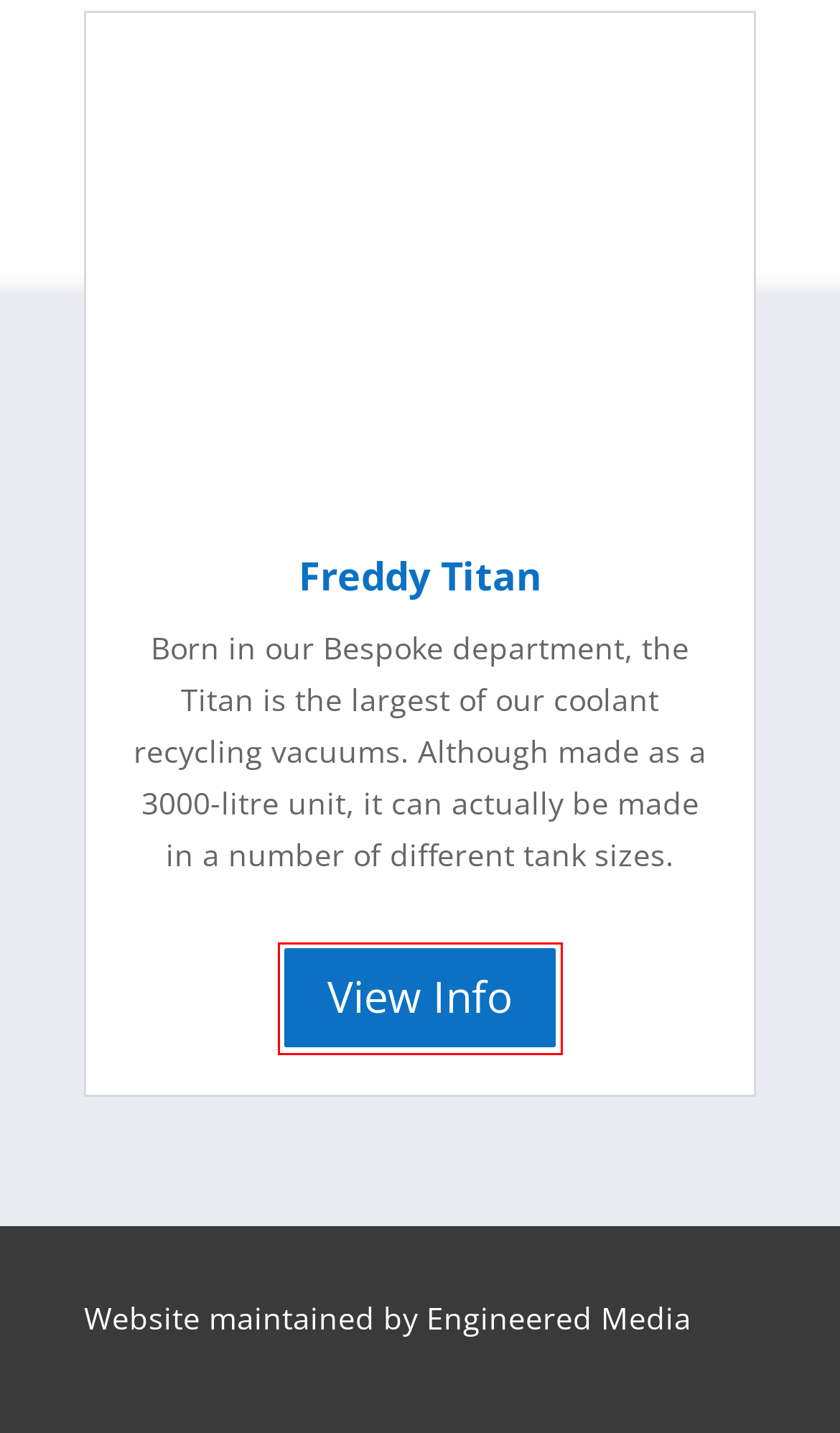Analyze the webpage screenshot with a red bounding box highlighting a UI element. Select the description that best matches the new webpage after clicking the highlighted element. Here are the options:
A. Freddy Mark V - HI-TECH Machine Tools
B. Freddy CHU - HI-TECH Machine Tools
C. Freddy Superminor - HI-TECH Machine Tools
D. Freddy Micro Plus - HI-TECH Machine Tools
E. Freddy Second Filtration Unit - HI-TECH Machine Tools
F. Freddy Max - HI-TECH Machine Tools
G. Freddy Titan - HI-TECH Machine Tools
H. Freddy Micro - HI-TECH Machine Tools

G